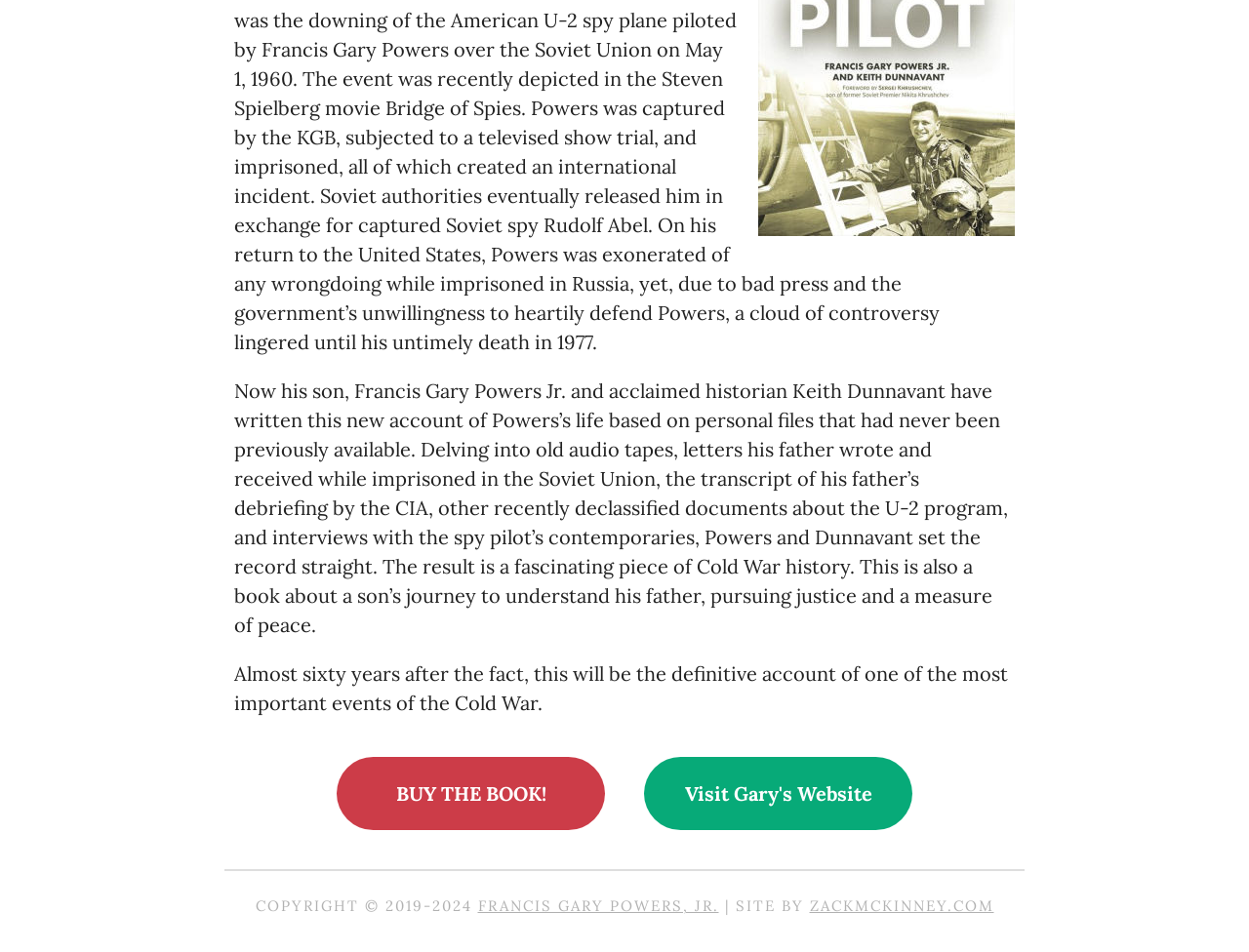Provide a single word or phrase to answer the given question: 
What is the book about?

Cold War history